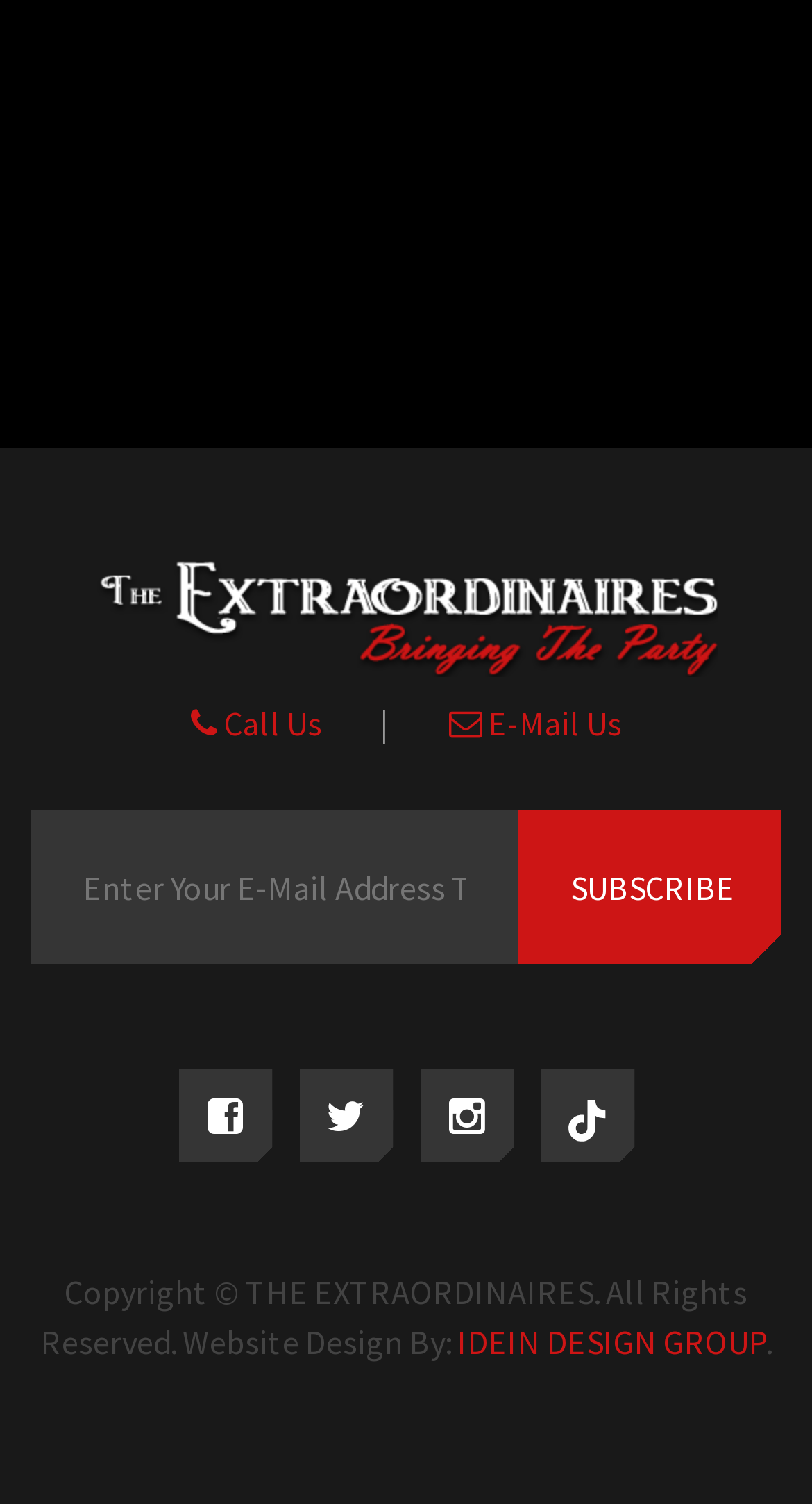Given the element description: "Call Us", predict the bounding box coordinates of this UI element. The coordinates must be four float numbers between 0 and 1, given as [left, top, right, bottom].

[0.235, 0.467, 0.396, 0.494]